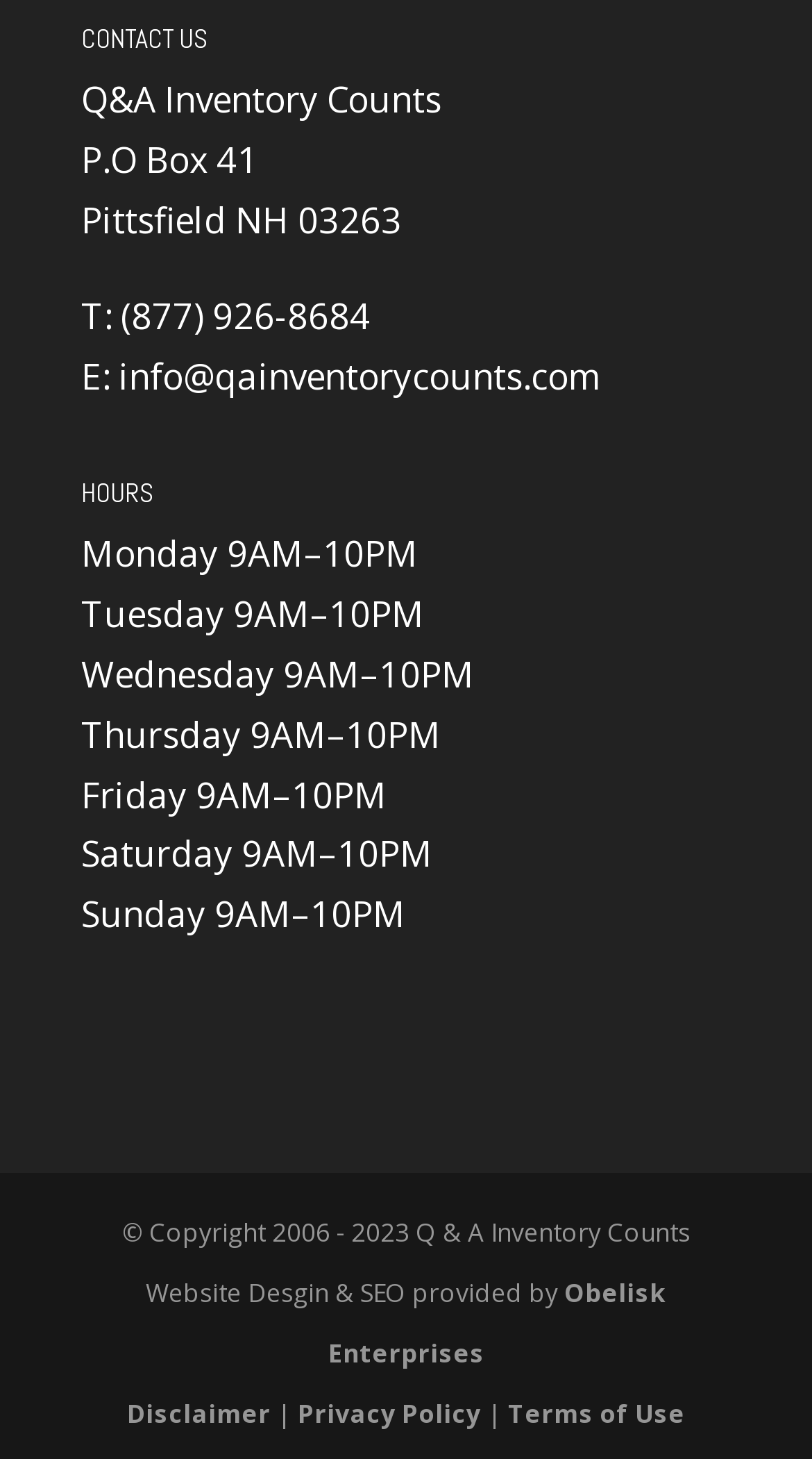Please give a one-word or short phrase response to the following question: 
What is the company's physical address?

P.O Box 41, Pittsfield NH 03263